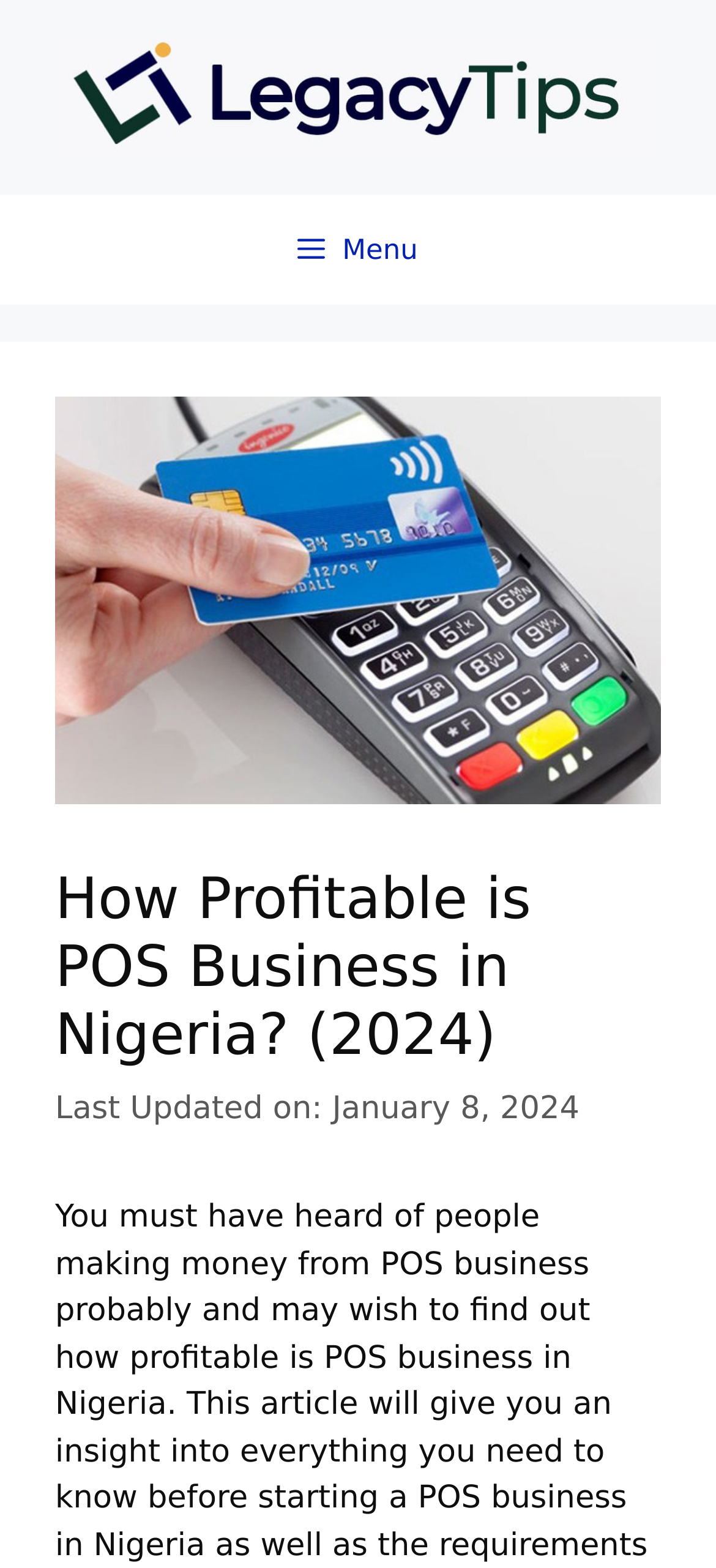Determine the bounding box coordinates for the UI element with the following description: "22 Nov. 2014". The coordinates should be four float numbers between 0 and 1, represented as [left, top, right, bottom].

None